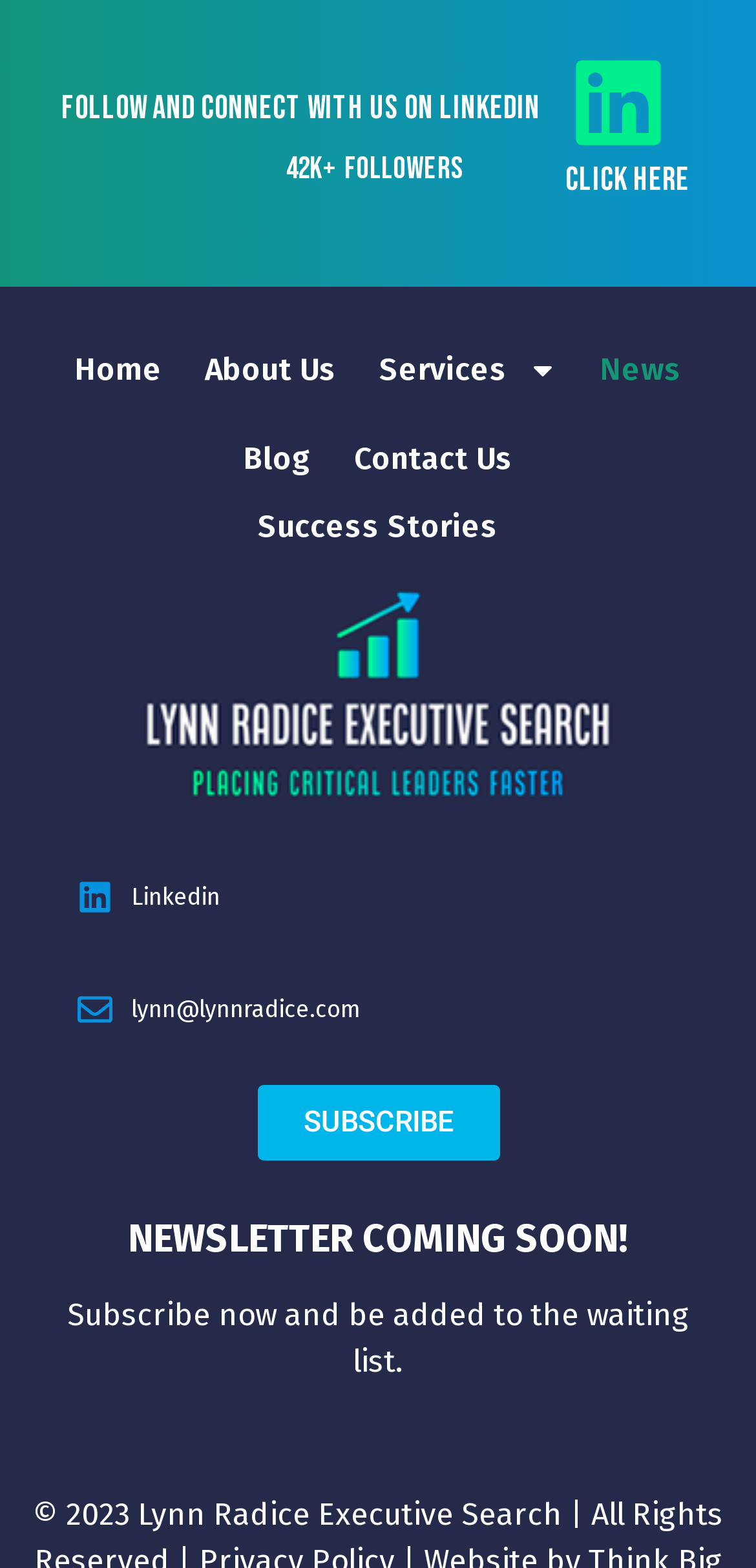Given the description "Resources", determine the bounding box of the corresponding UI element.

None